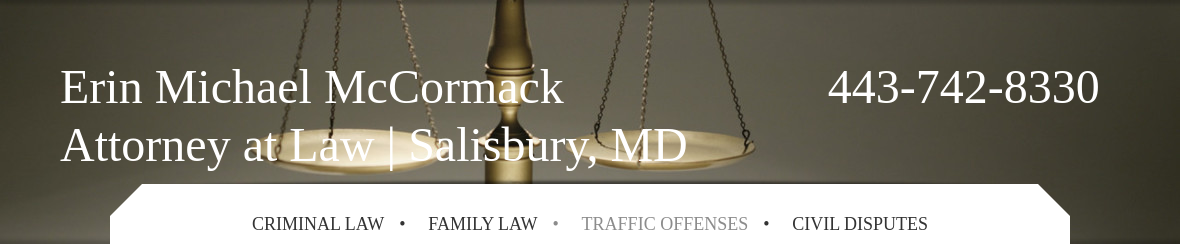Answer the question using only one word or a concise phrase: What are some of the practice areas covered by McCormack?

Criminal Law, Family Law, Traffic Offenses, and Civil Disputes